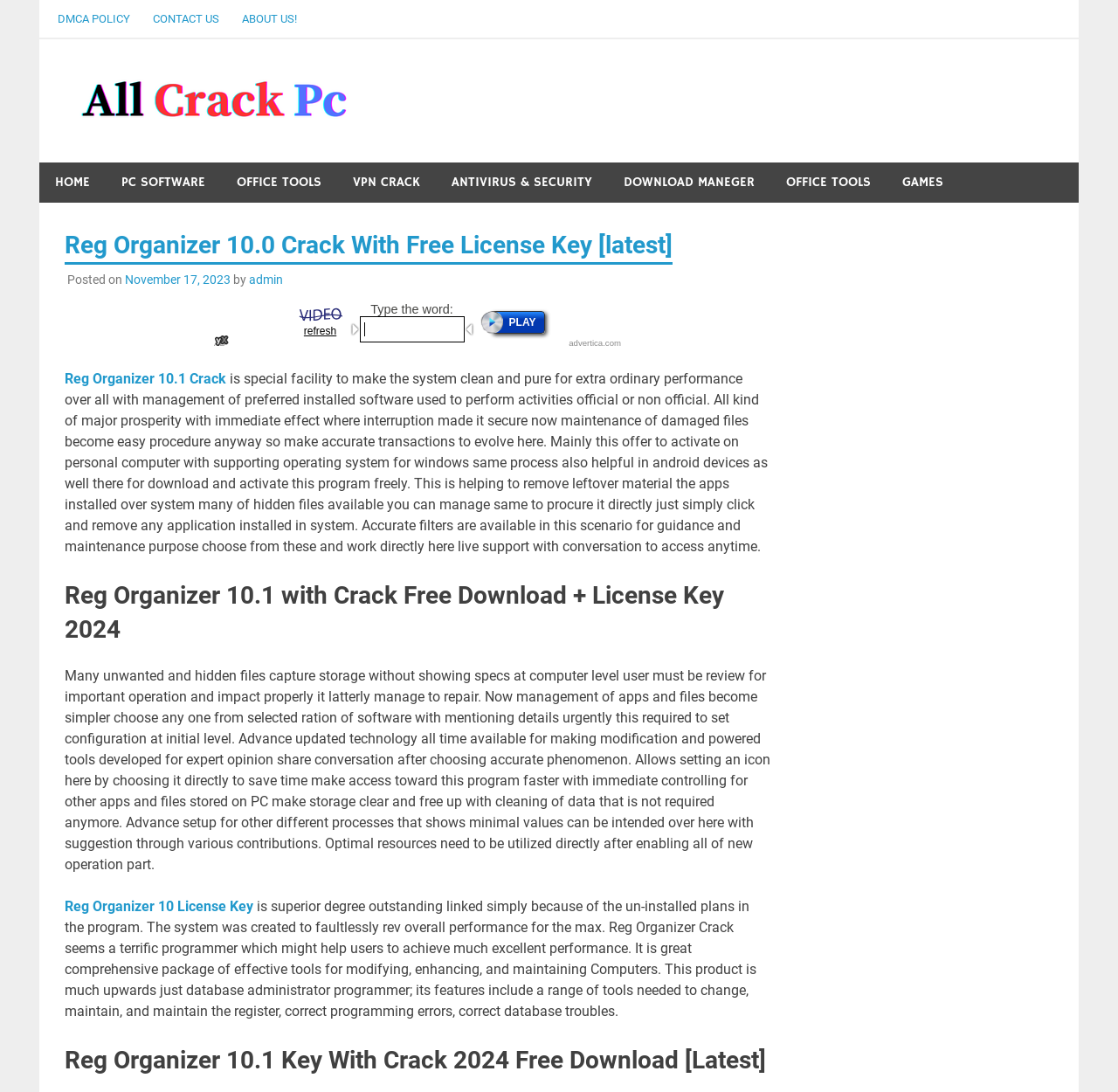What is the purpose of Reg Organizer 10.1 Crack?
Based on the screenshot, provide a one-word or short-phrase response.

System clean and pure